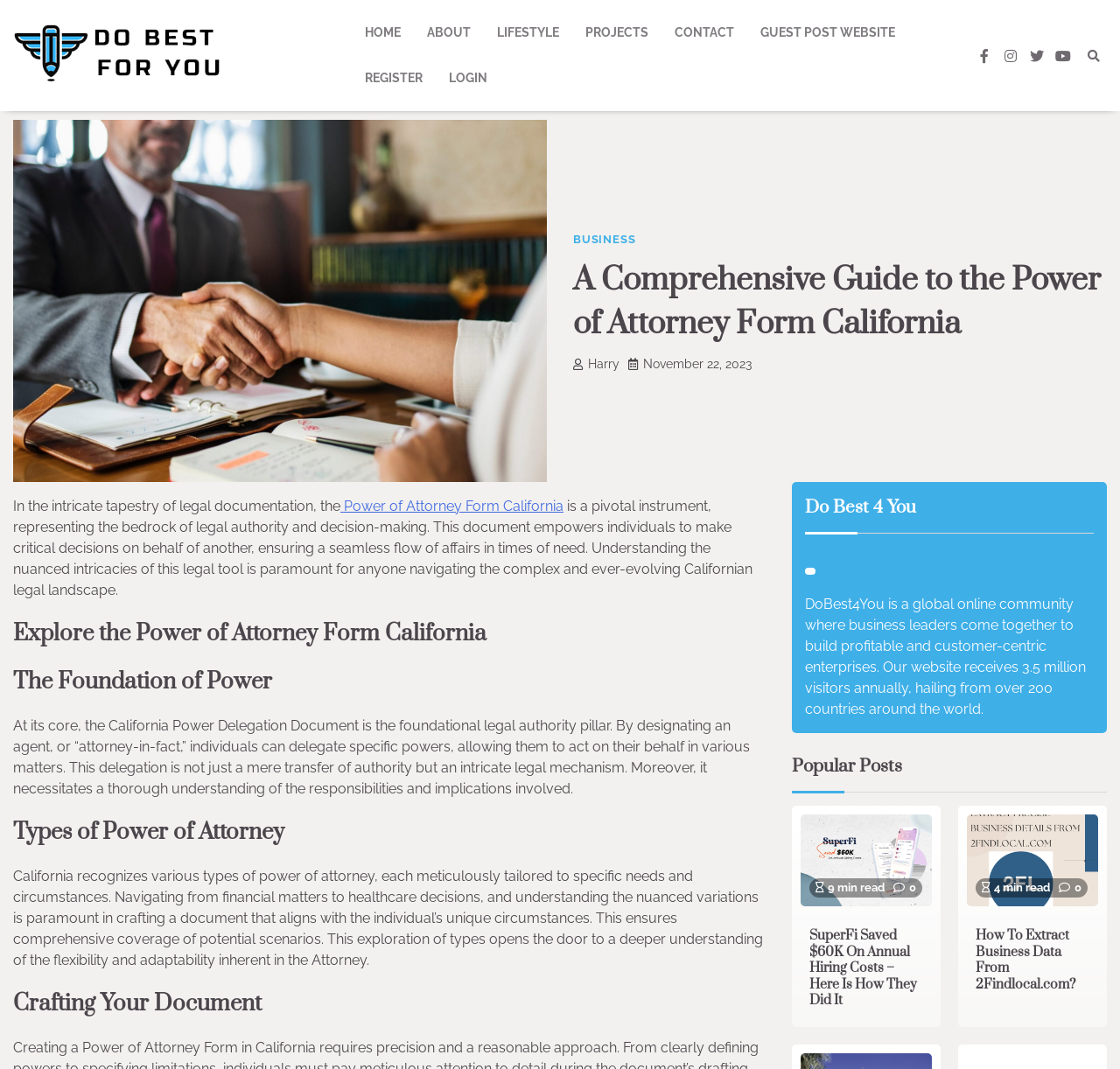Elaborate on the different components and information displayed on the webpage.

This webpage is about Power of Attorney Form California, with a focus on legal empowerment. At the top, there is a navigation menu with links to "HOME", "ABOUT", "LIFESTYLE", "PROJECTS", "CONTACT", "GUEST POST WEBSITE", "REGISTER", and "LOGIN". Below the navigation menu, there are social media links to Facebook, Instagram, Twitter, and YouTube.

On the left side, there is a logo with the text "Do Best 4 You" and an image. Below the logo, there is a heading "A Comprehensive Guide to the Power of Attorney Form California" followed by a paragraph of text that explains the importance of the Power of Attorney Form California in legal documentation.

The main content of the webpage is divided into sections, each with a heading. The first section is "Explore the Power of Attorney Form California", followed by "The Foundation of Power", "Types of Power of Attorney", and "Crafting Your Document". Each section has a brief description of the topic.

On the right side, there is a section titled "Do Best 4 You" with a heading and a paragraph of text that describes the online community. Below this section, there is a "Popular Posts" section with links to articles, including "SuperFi Saved $60K On Annual Hiring Costs – Here Is How They Did It" and "How To Extract Business Data From 2Findlocal.com?". Each article has a brief summary and a "read time" indicator.

Overall, the webpage provides a comprehensive guide to the Power of Attorney Form California, with sections explaining the importance, types, and crafting of the document. It also features a section on popular posts and a description of the online community "Do Best 4 You".